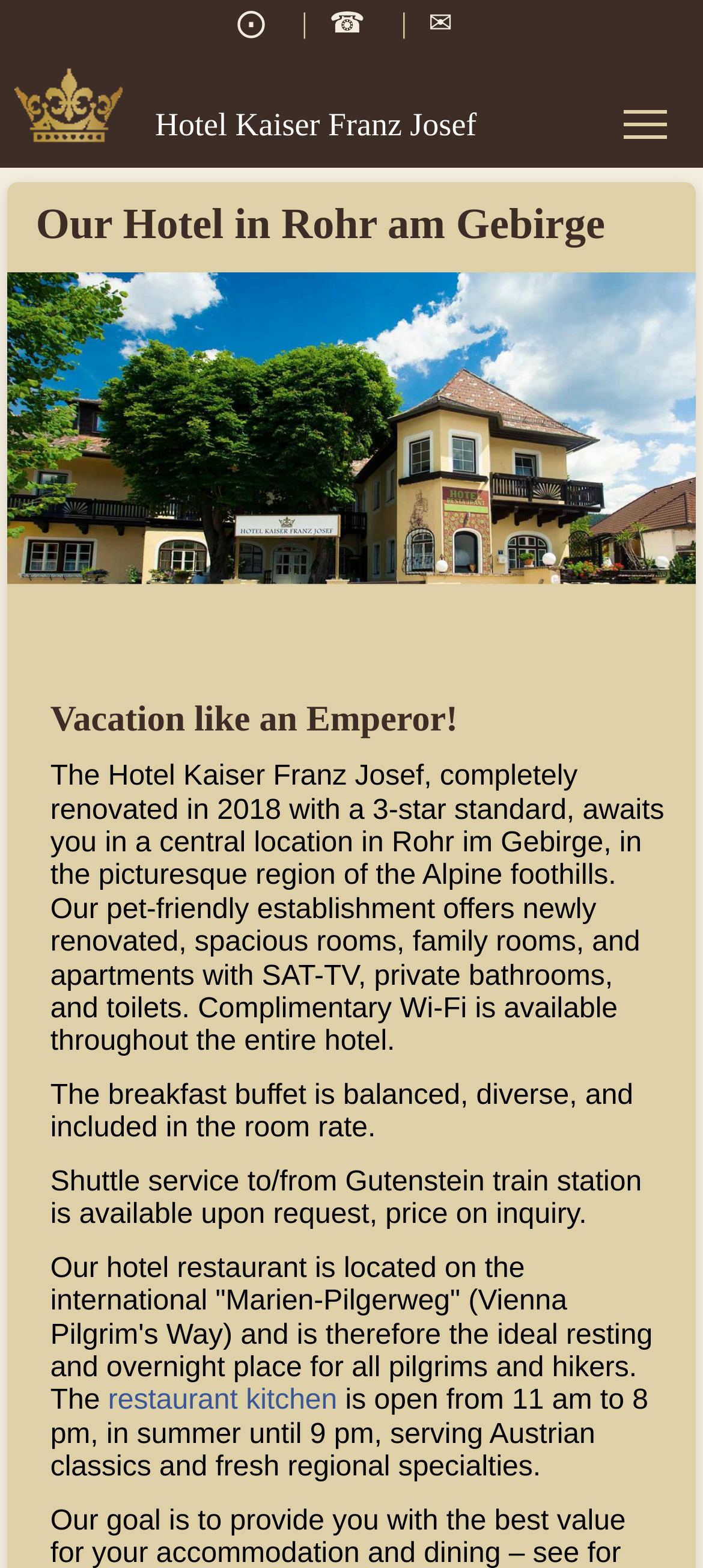What is the operating hours of the hotel restaurant?
From the image, respond with a single word or phrase.

11 am to 8 pm (9 pm in summer)